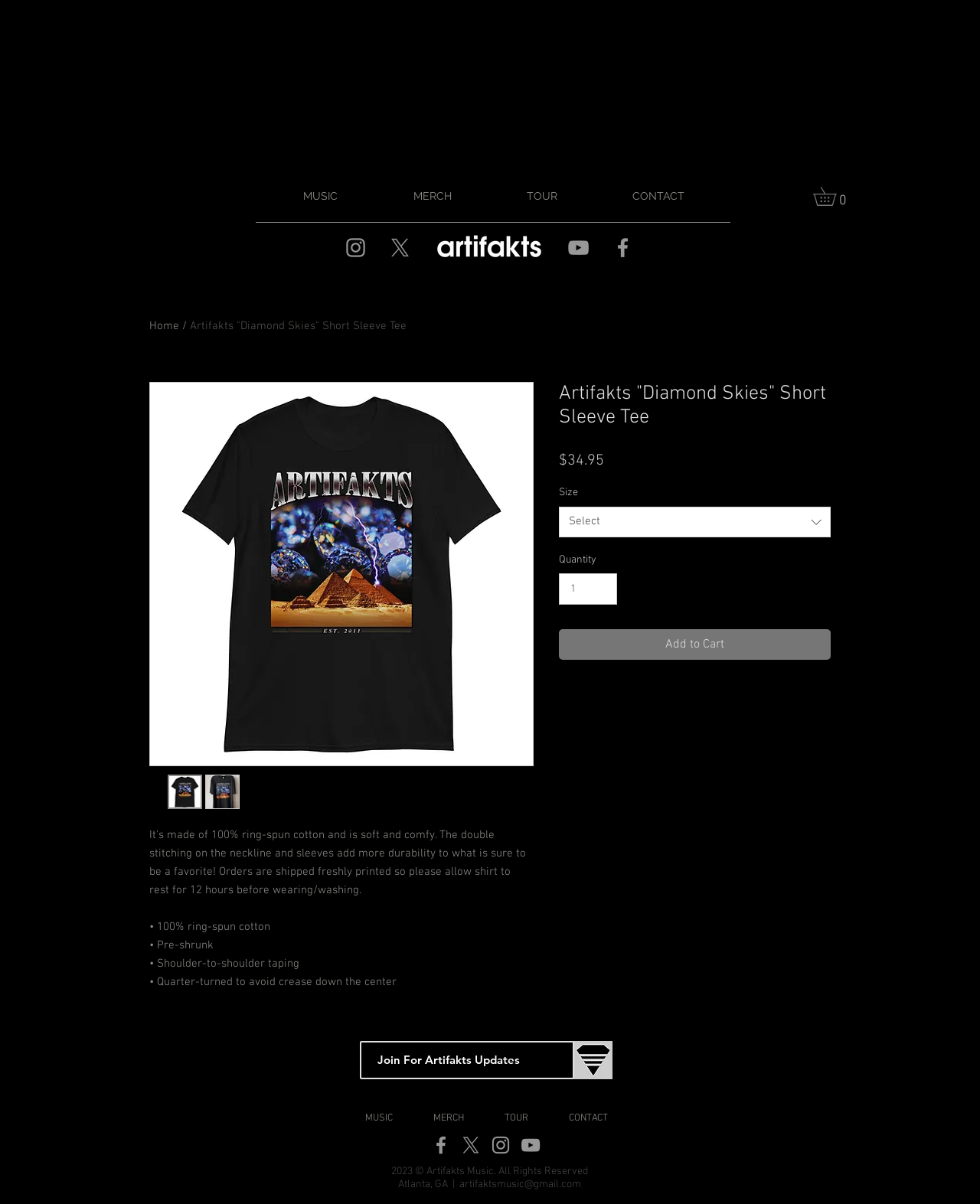Using the image as a reference, answer the following question in as much detail as possible:
What is the name of the band or artist associated with this website?

I found this information by looking at the logo and branding elements throughout the website, which consistently feature the name 'Artifakts'.